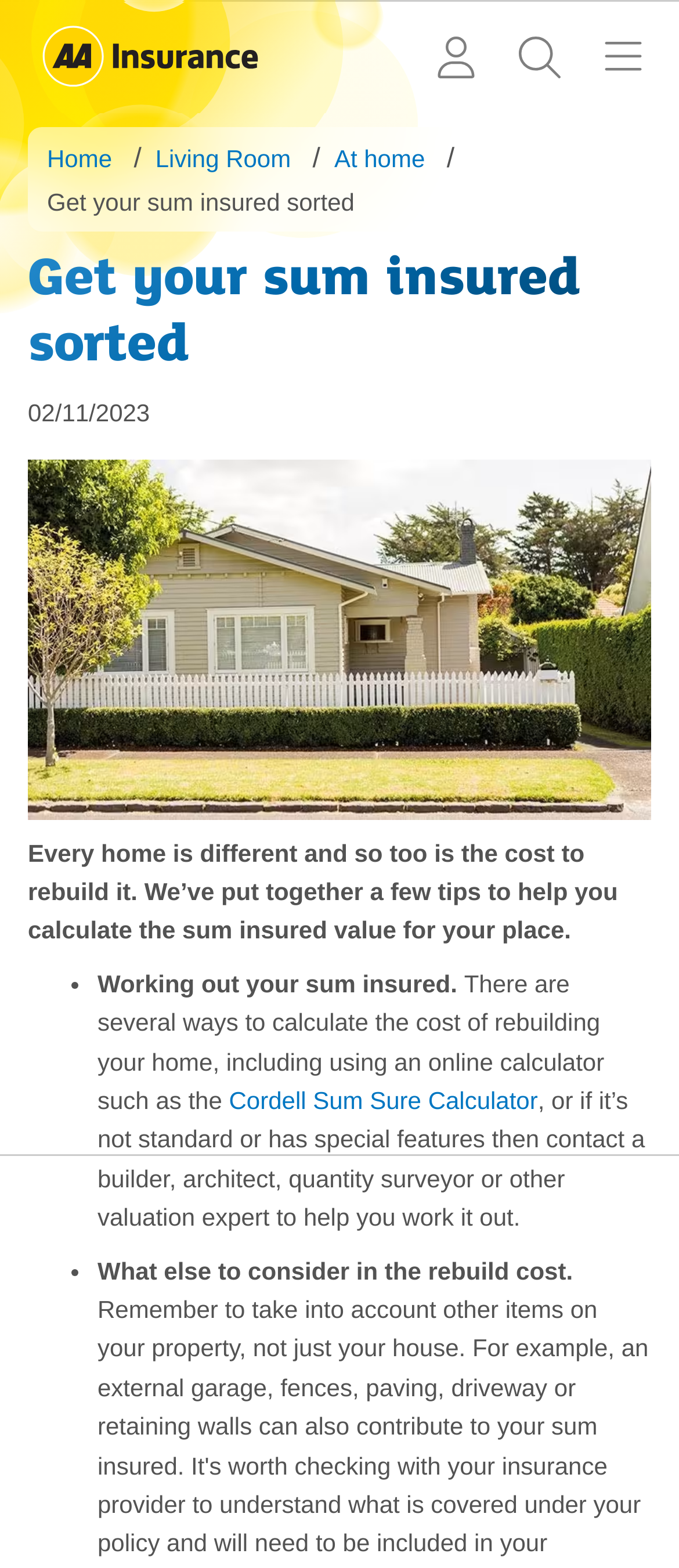What is the date mentioned on the webpage?
Based on the image, answer the question with as much detail as possible.

The webpage displays the date 02/11/2023, which appears to be a relevant date for the content being discussed.